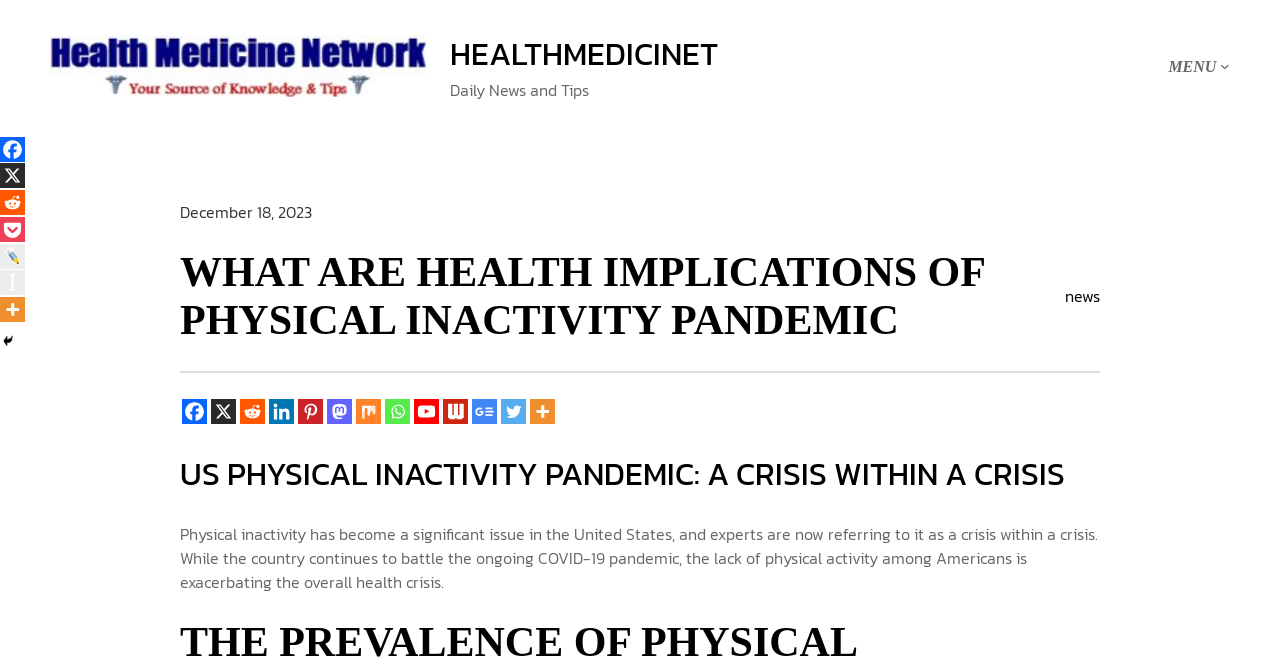How many social media links are available?
Look at the webpage screenshot and answer the question with a detailed explanation.

There are 14 social media links available, including Facebook, X, Reddit, Linkedin, Pinterest, Mastodon, Mix, Whatsapp, Youtube, Webnews, Google News, and Twitter, which can be found in the section with the links to share the article.